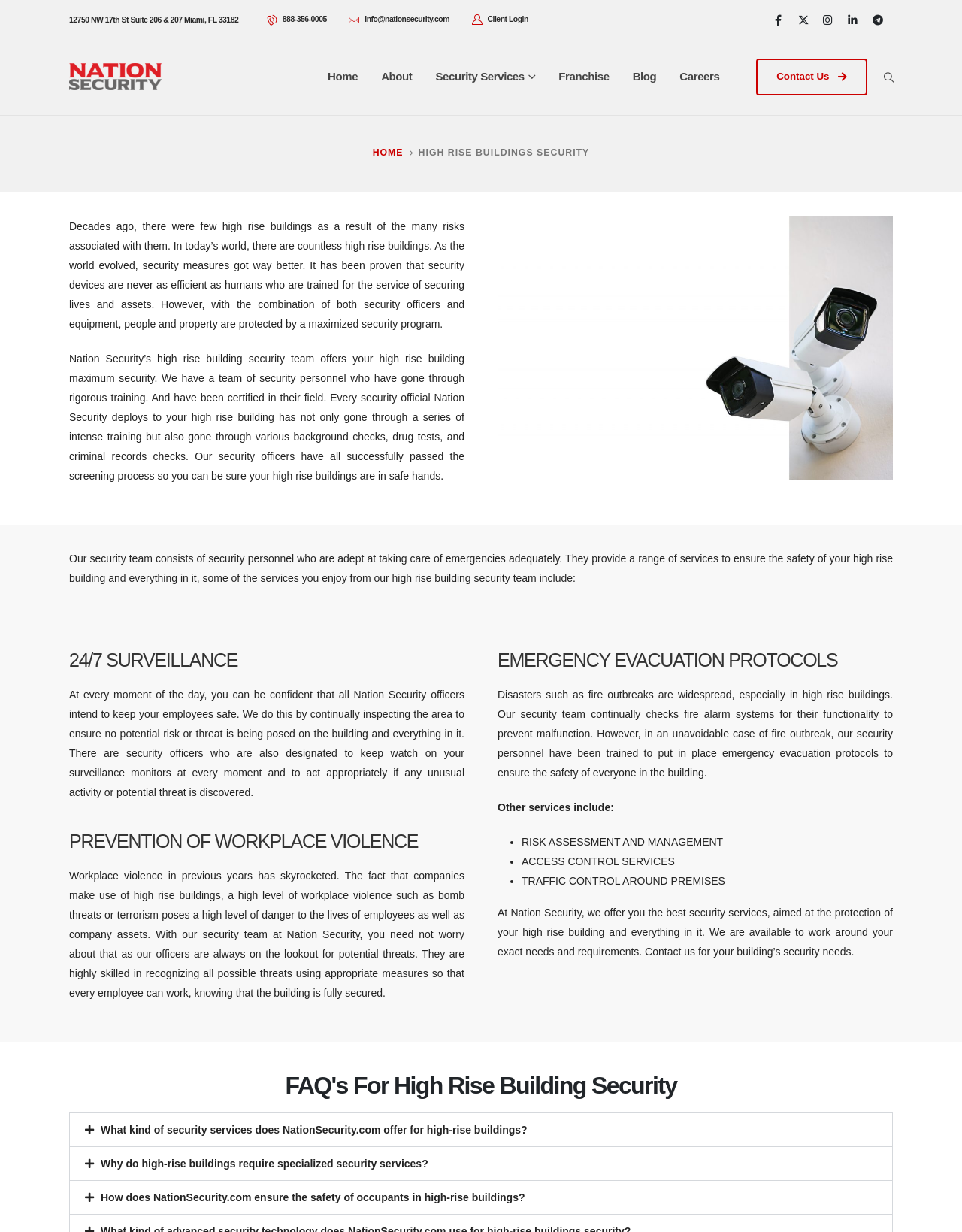What is the address of Nation Security?
Using the information from the image, give a concise answer in one word or a short phrase.

12750 NW 17th St Suite 206 & 207 Miami, FL 33182